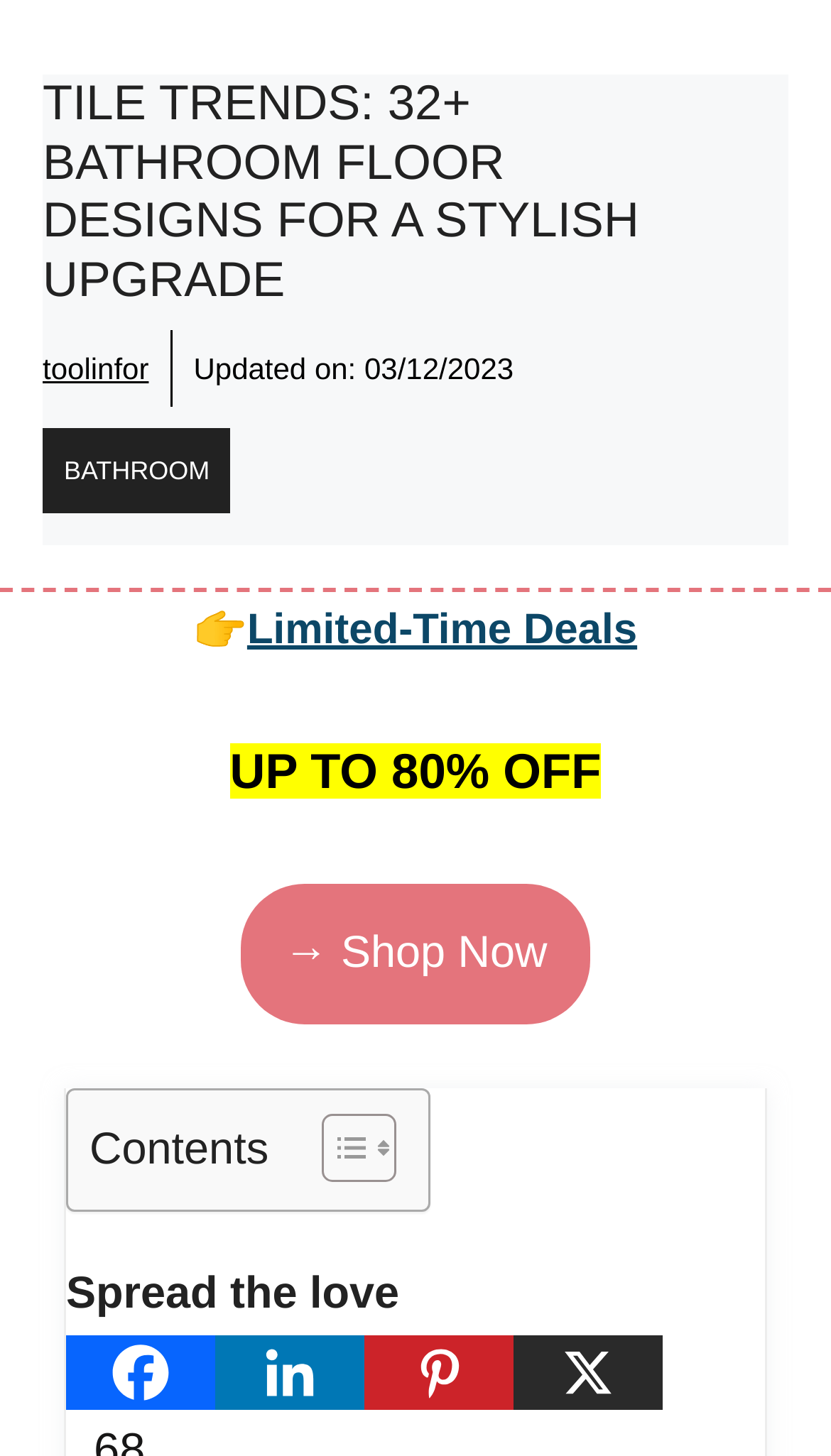Can you find the bounding box coordinates for the UI element given this description: "Toggle"? Provide the coordinates as four float numbers between 0 and 1: [left, top, right, bottom].

[0.349, 0.763, 0.464, 0.813]